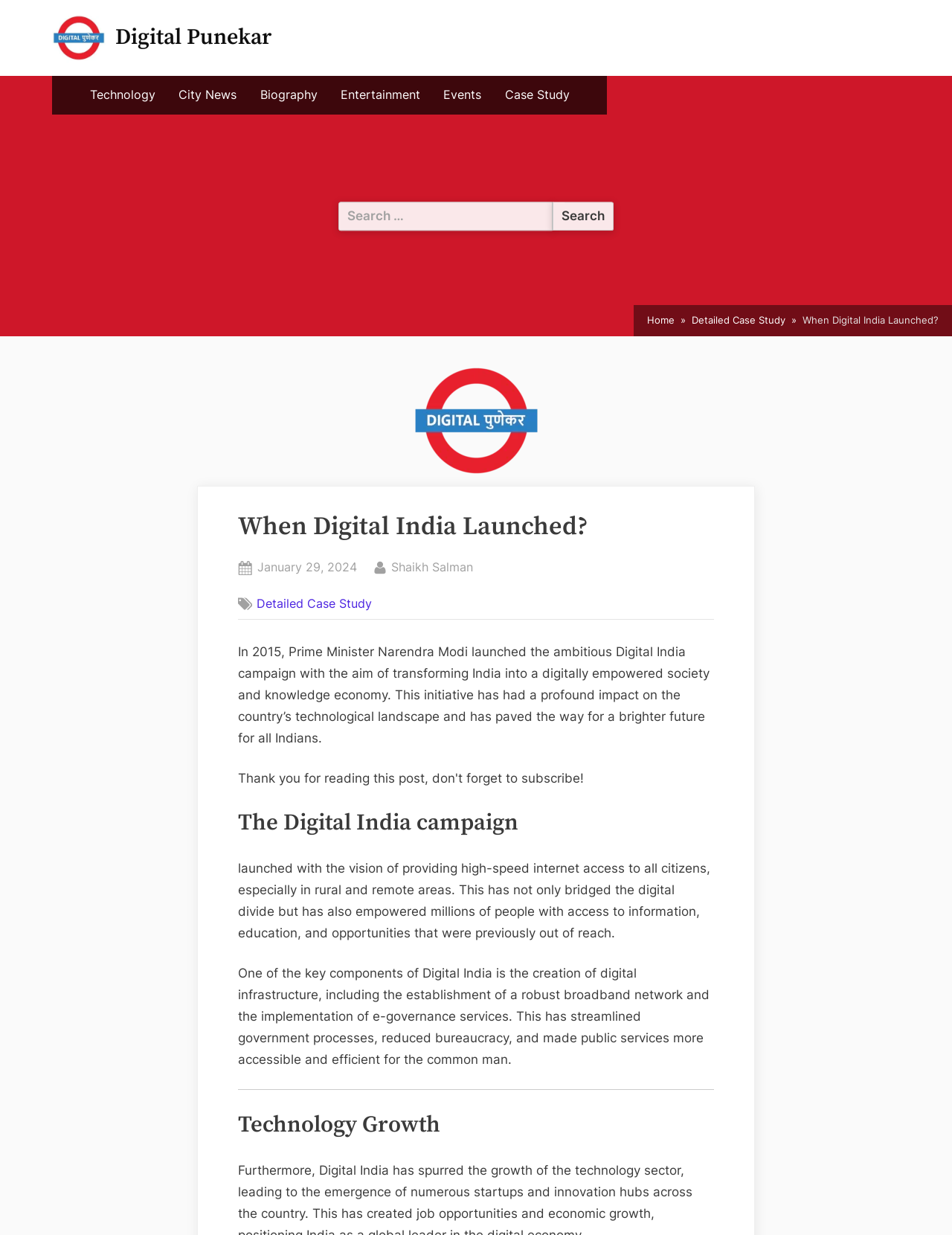Find the bounding box coordinates of the element to click in order to complete this instruction: "Click on the 'Home' button". The bounding box coordinates must be four float numbers between 0 and 1, denoted as [left, top, right, bottom].

[0.68, 0.253, 0.709, 0.266]